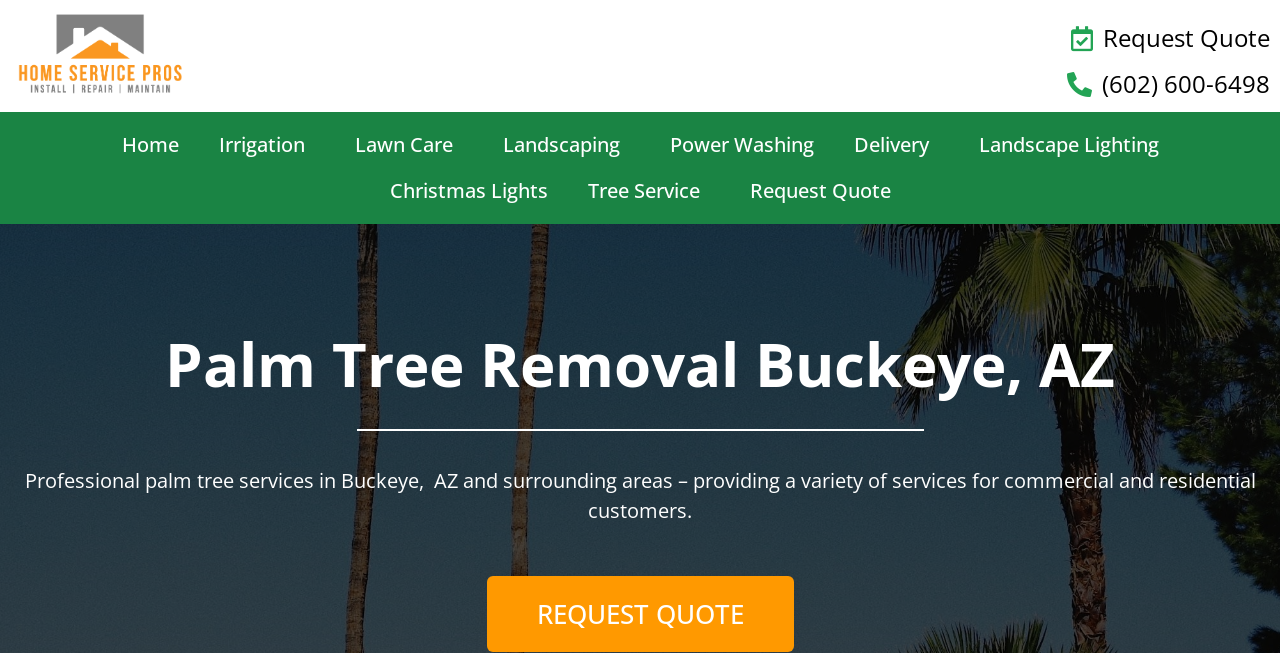Identify the bounding box coordinates of the element to click to follow this instruction: 'Explore the 'Tree Service' menu'. Ensure the coordinates are four float values between 0 and 1, provided as [left, top, right, bottom].

[0.443, 0.257, 0.57, 0.328]